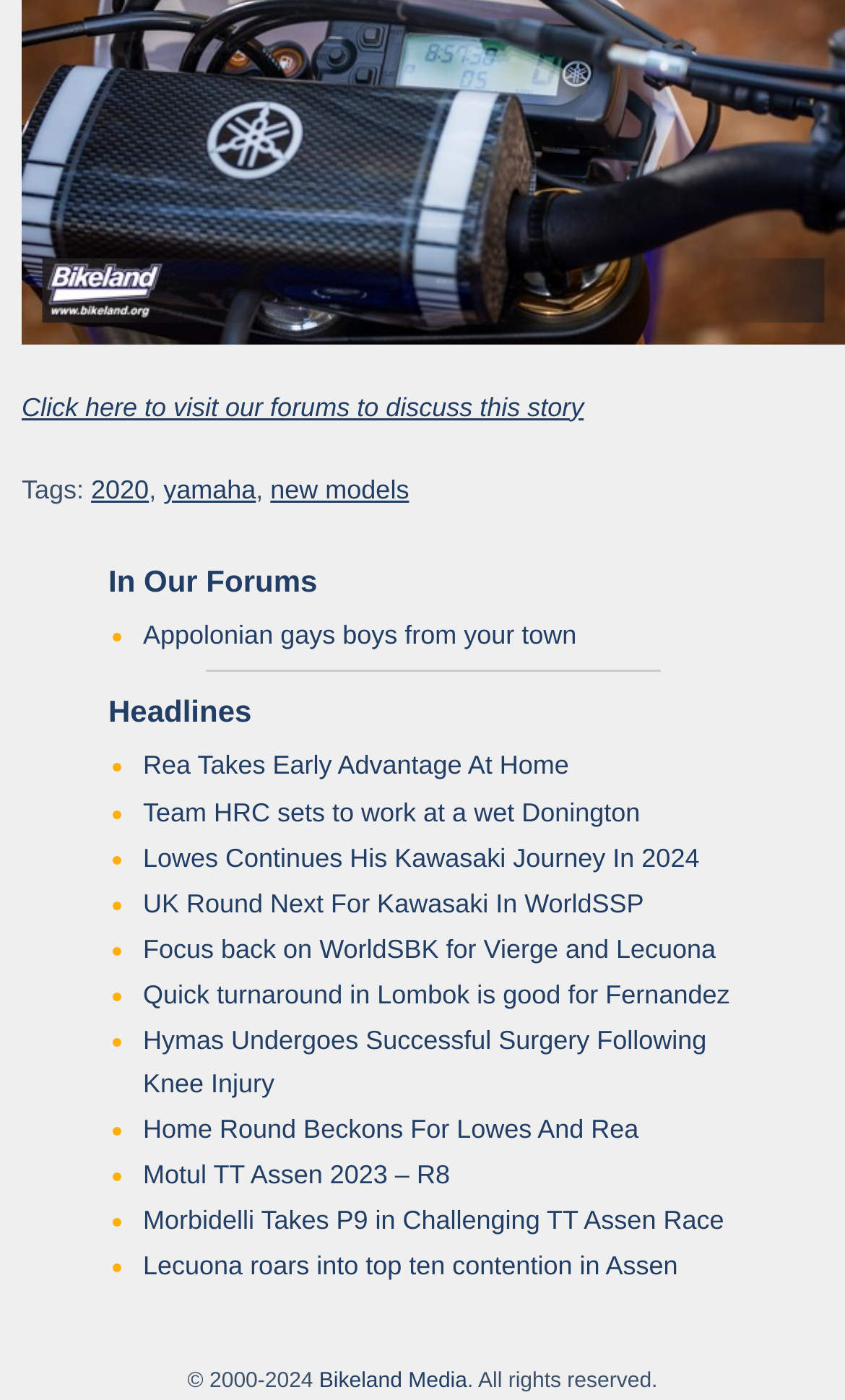From the webpage screenshot, predict the bounding box of the UI element that matches this description: "new models".

[0.32, 0.339, 0.484, 0.361]